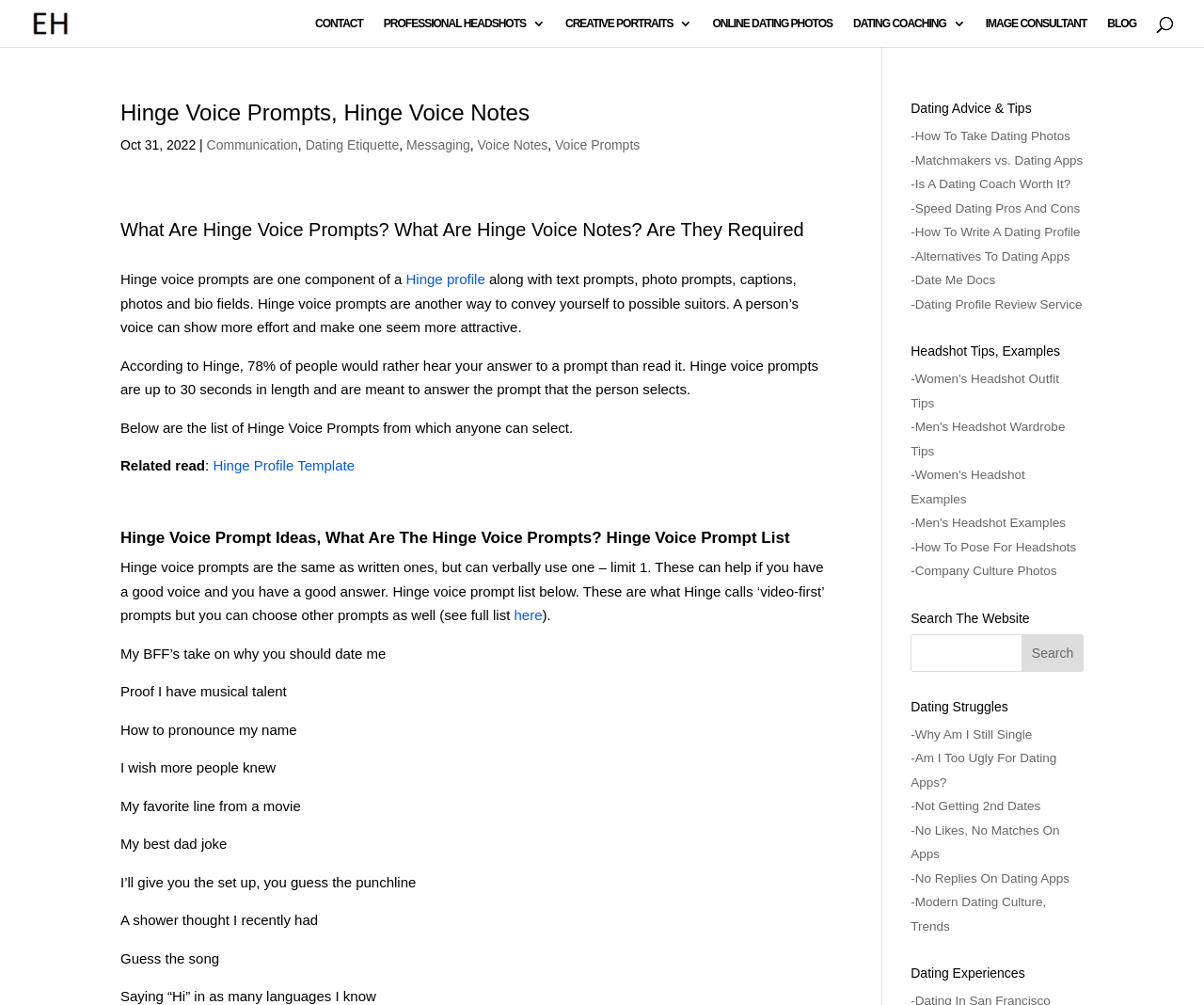Please identify the bounding box coordinates of the element that needs to be clicked to execute the following command: "Search the website". Provide the bounding box using four float numbers between 0 and 1, formatted as [left, top, right, bottom].

[0.756, 0.631, 0.9, 0.668]